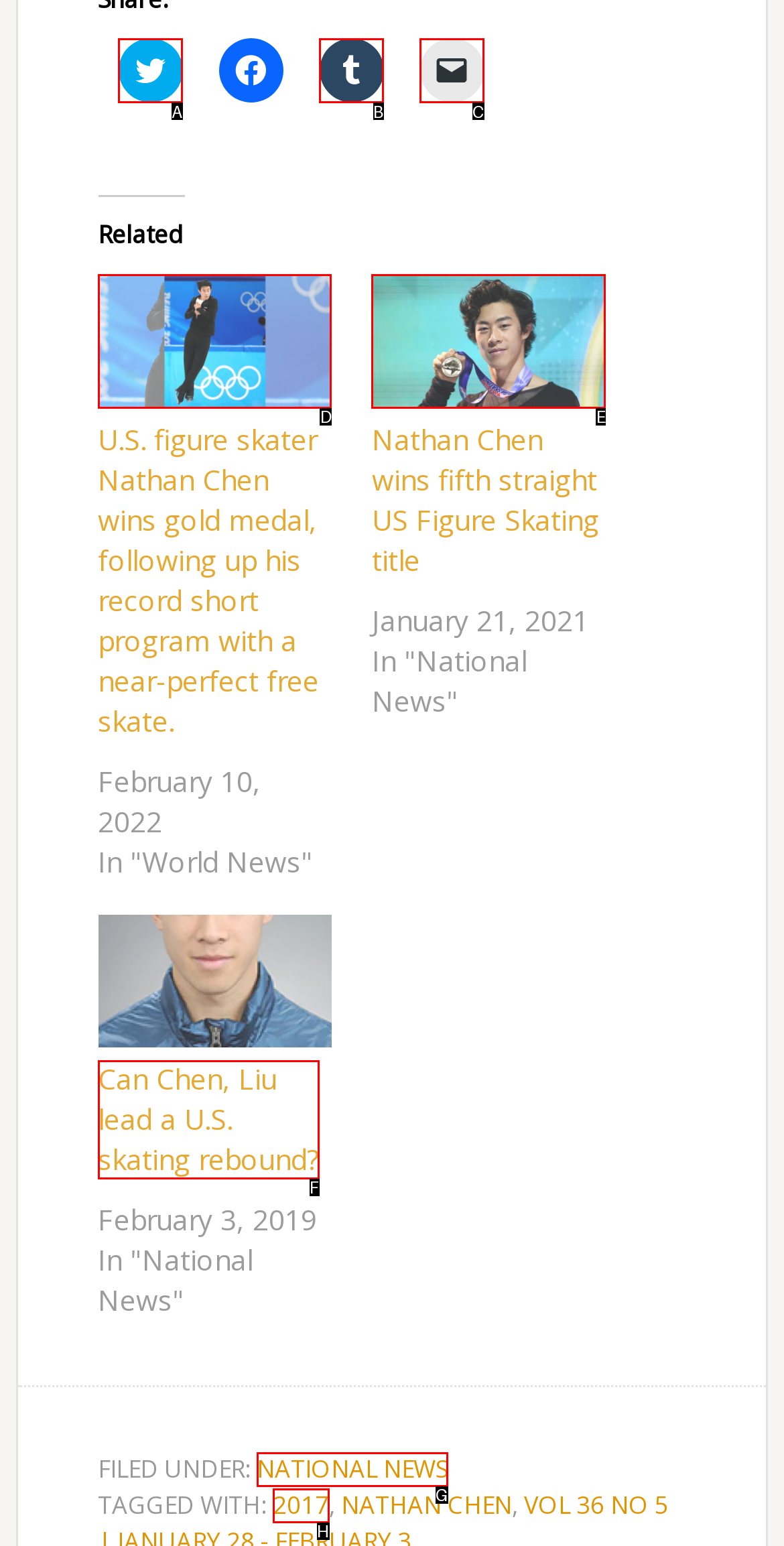Point out the option that best suits the description: 2017
Indicate your answer with the letter of the selected choice.

H